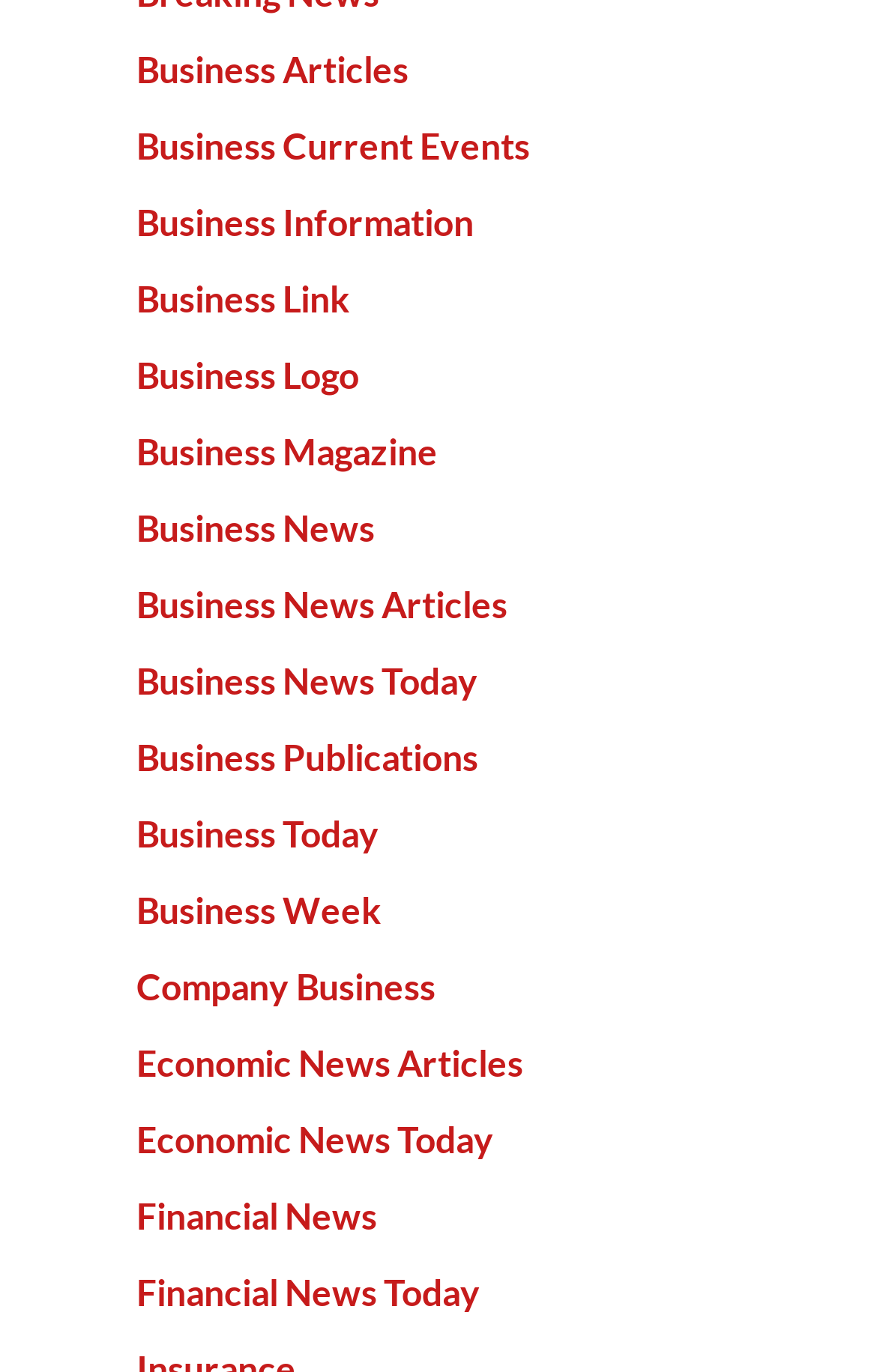Locate the bounding box coordinates of the clickable area to execute the instruction: "Read business news today". Provide the coordinates as four float numbers between 0 and 1, represented as [left, top, right, bottom].

[0.155, 0.48, 0.545, 0.511]